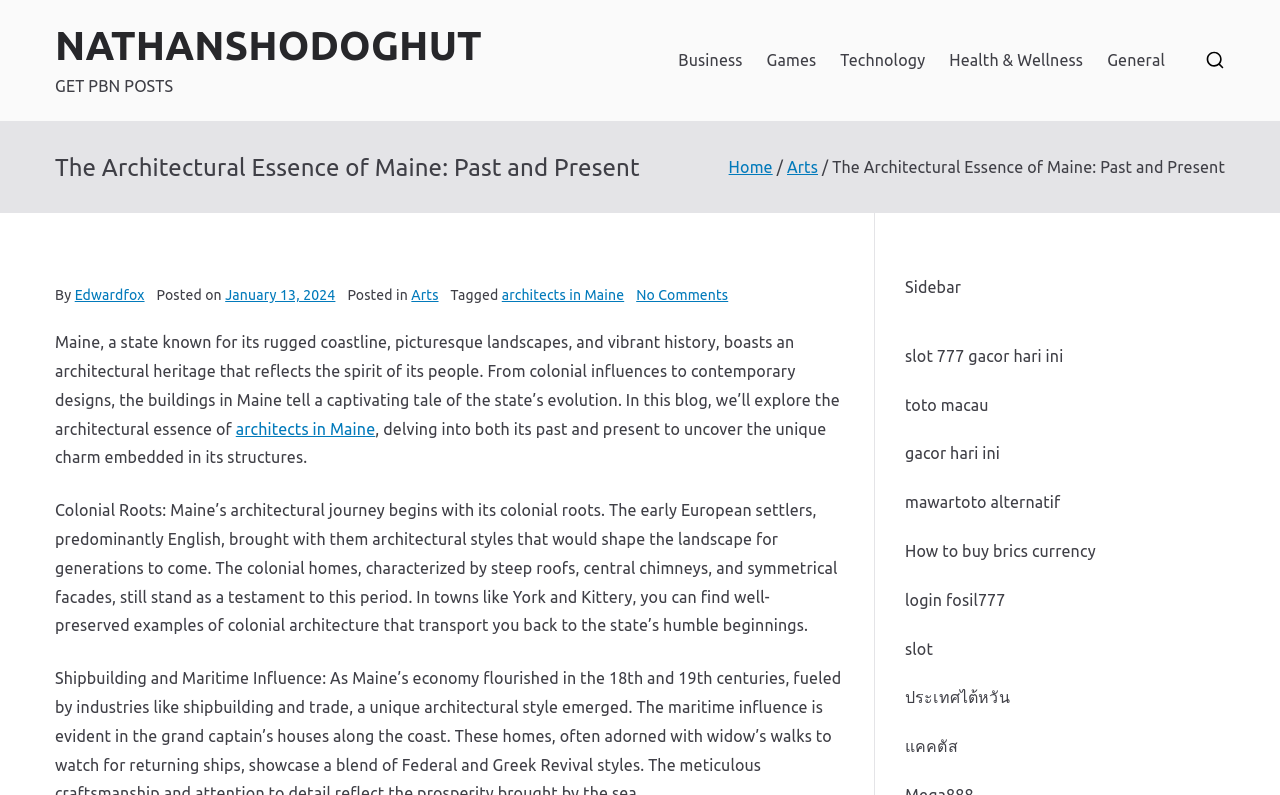Please pinpoint the bounding box coordinates for the region I should click to adhere to this instruction: "Click on the 'Business' category".

[0.53, 0.058, 0.58, 0.094]